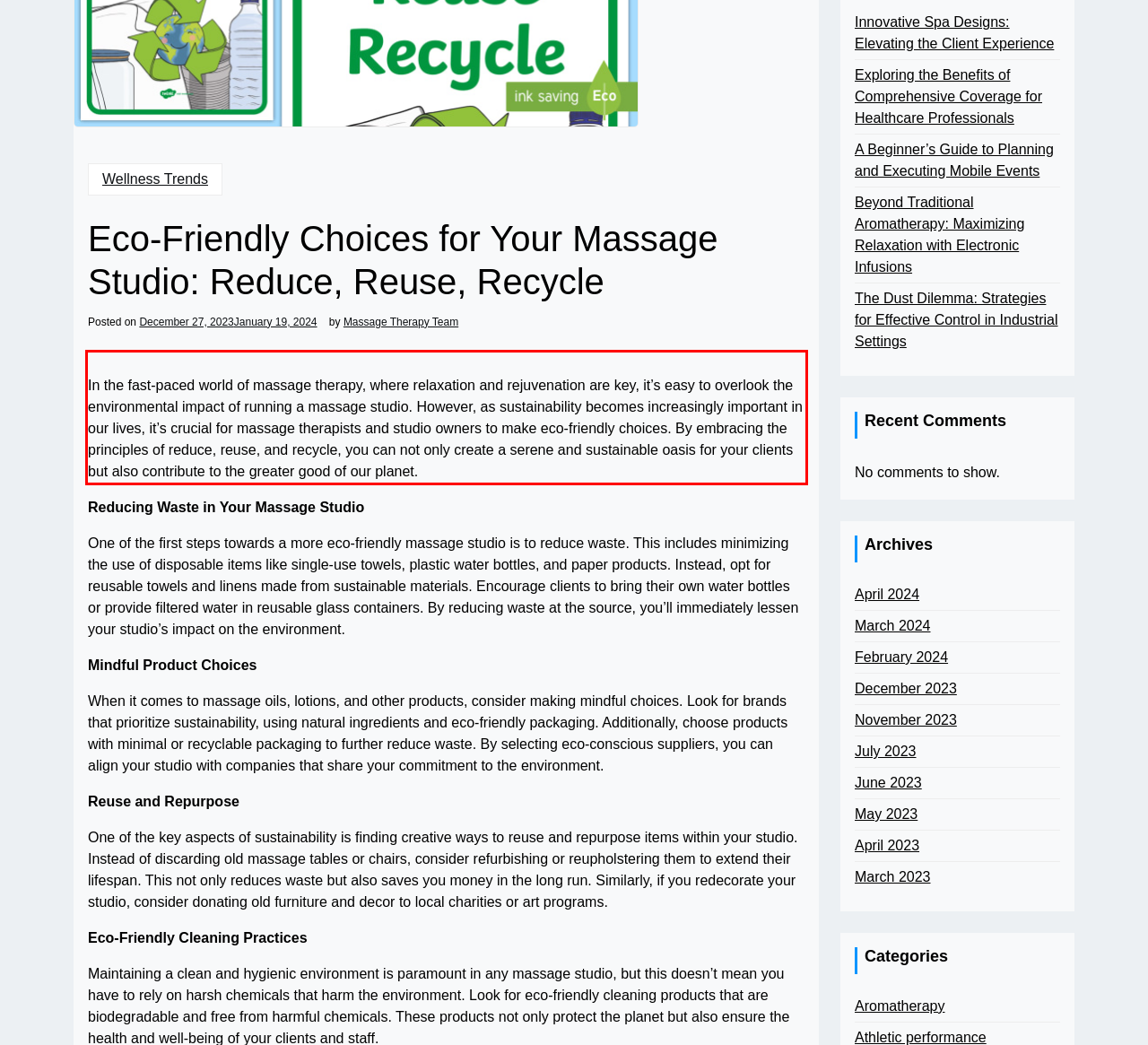Please extract the text content from the UI element enclosed by the red rectangle in the screenshot.

In the fast-paced world of massage therapy, where relaxation and rejuvenation are key, it’s easy to overlook the environmental impact of running a massage studio. However, as sustainability becomes increasingly important in our lives, it’s crucial for massage therapists and studio owners to make eco-friendly choices. By embracing the principles of reduce, reuse, and recycle, you can not only create a serene and sustainable oasis for your clients but also contribute to the greater good of our planet.